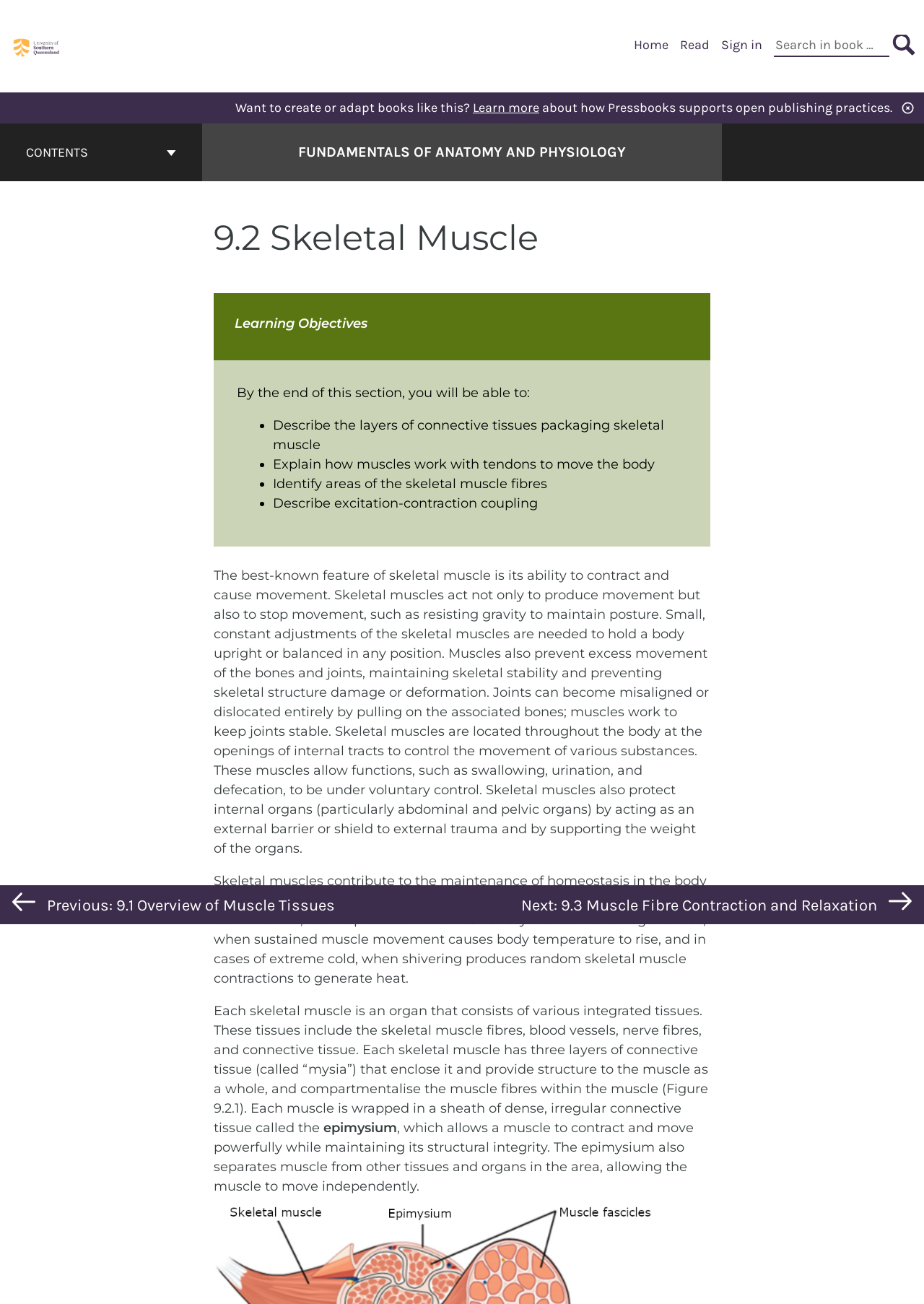Locate the bounding box coordinates of the area that needs to be clicked to fulfill the following instruction: "Go to previous chapter: 9.1 Overview of Muscle Tissues". The coordinates should be in the format of four float numbers between 0 and 1, namely [left, top, right, bottom].

[0.0, 0.679, 0.5, 0.709]